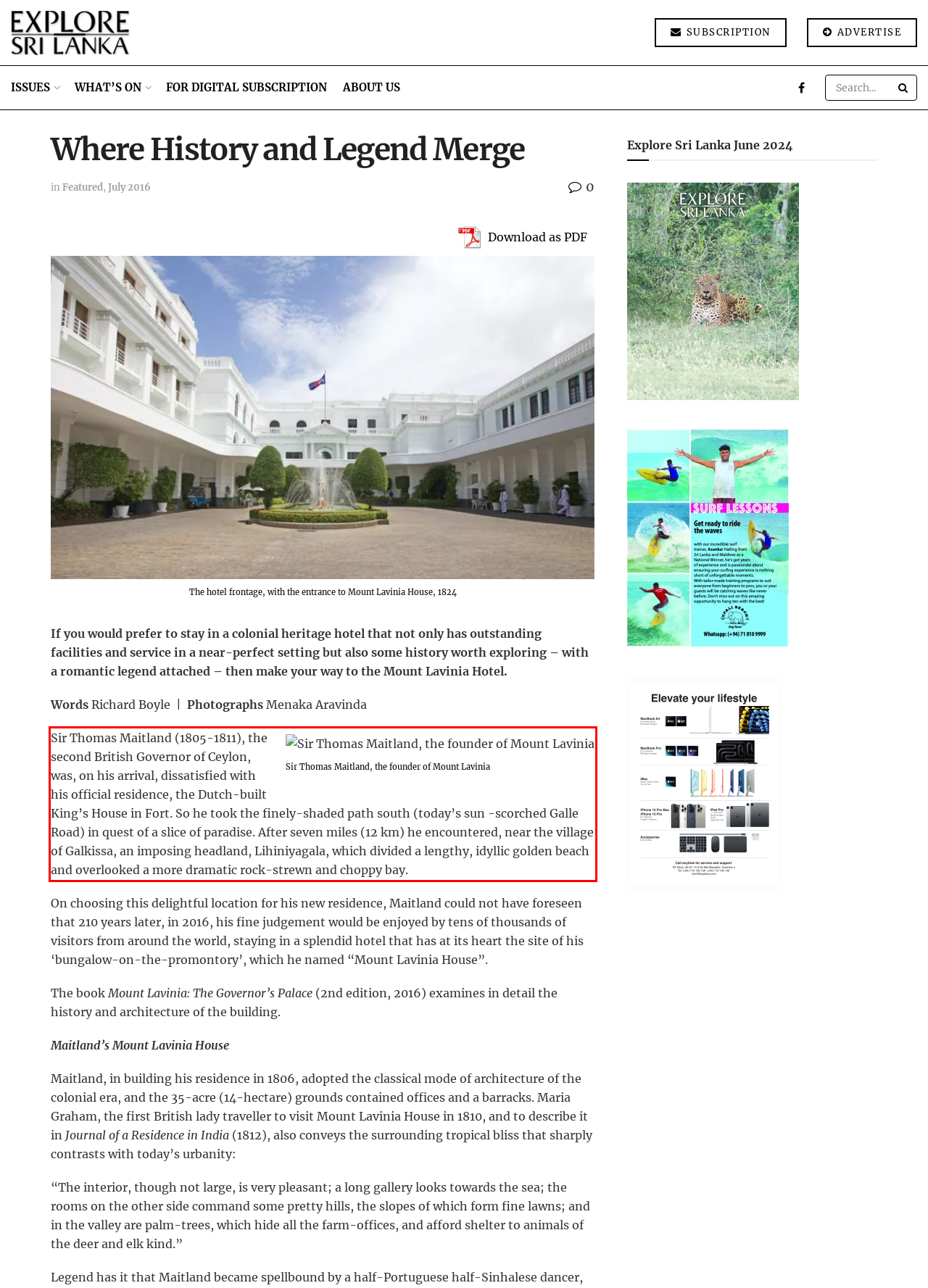Analyze the screenshot of the webpage and extract the text from the UI element that is inside the red bounding box.

Sir Thomas Maitland (1805-1811), the second British Governor of Ceylon, was, on his arrival, dissatisfied with his official residence, the Dutch-built King’s House in Fort. So he took the finely-shaded path south (today’s sun -scorched Galle Road) in quest of a slice of paradise. After seven miles (12 km) he encountered, near the village of Galkissa, an imposing headland, Lihiniyagala, which divided a lengthy, idyllic golden beach and overlooked a more dramatic rock-strewn and choppy bay.